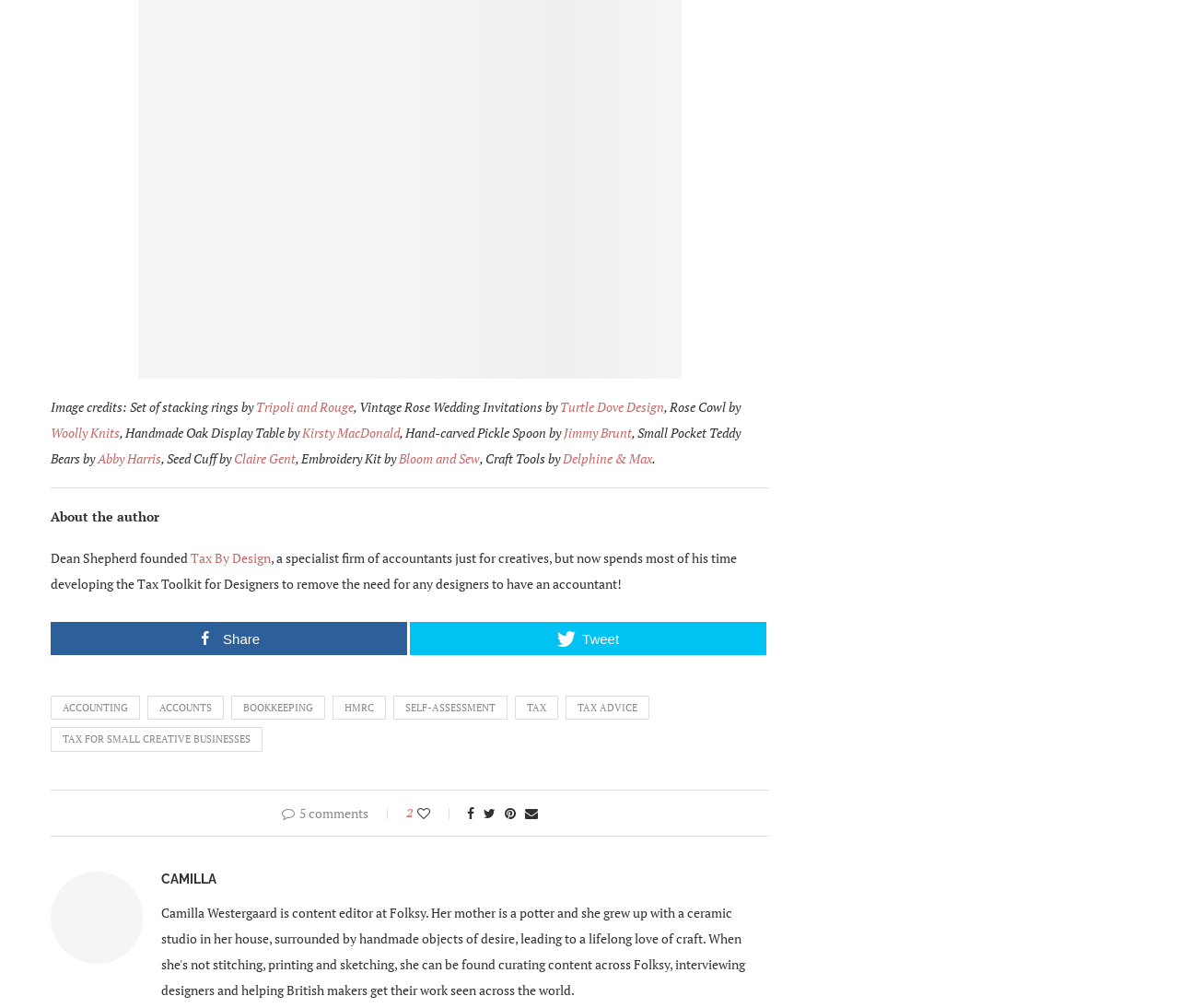Answer briefly with one word or phrase:
What is the author of the article?

Dean Shepherd